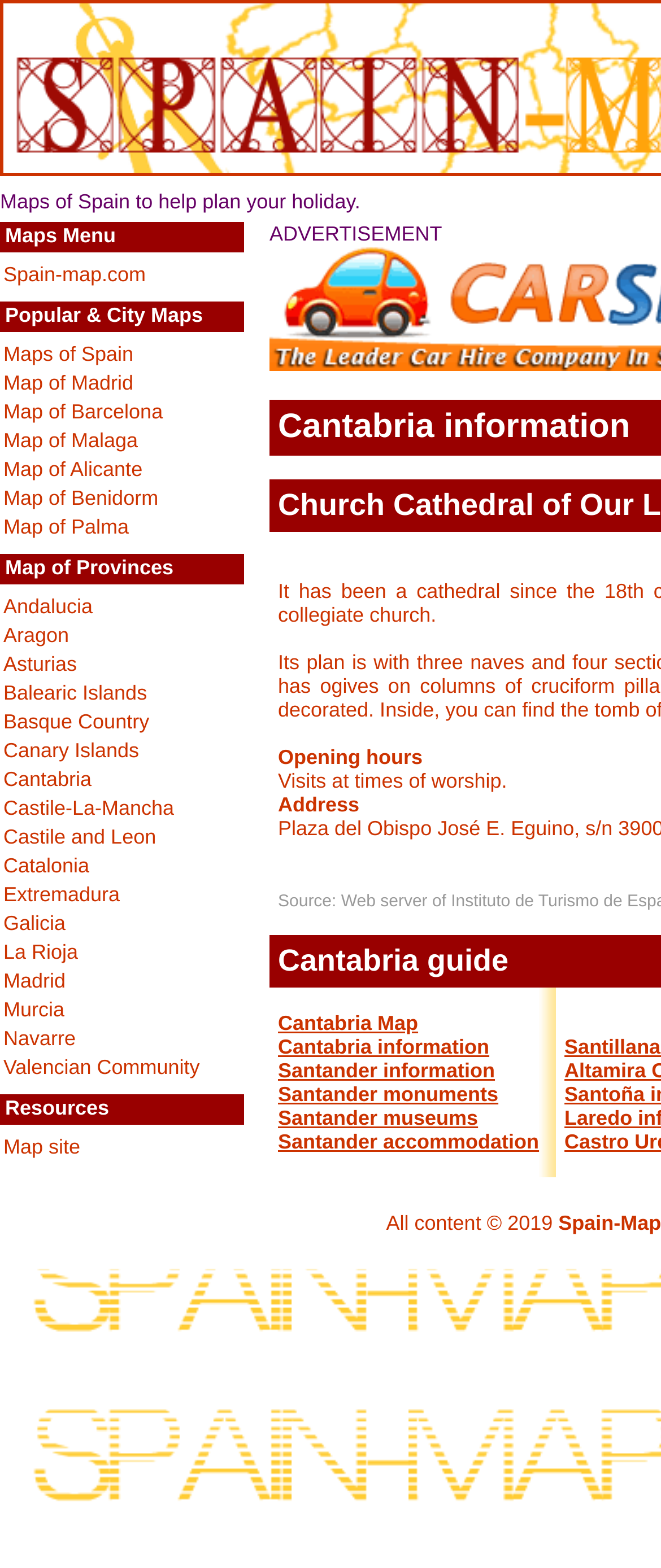Respond to the question below with a single word or phrase:
What is the main topic of this webpage?

Cantabria information